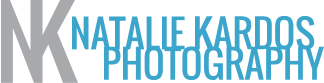Use a single word or phrase to answer the question:
What is the title of the webpage?

365 Days, 365 Photos: 02/22/2009 - It's Too Sunny Out Here